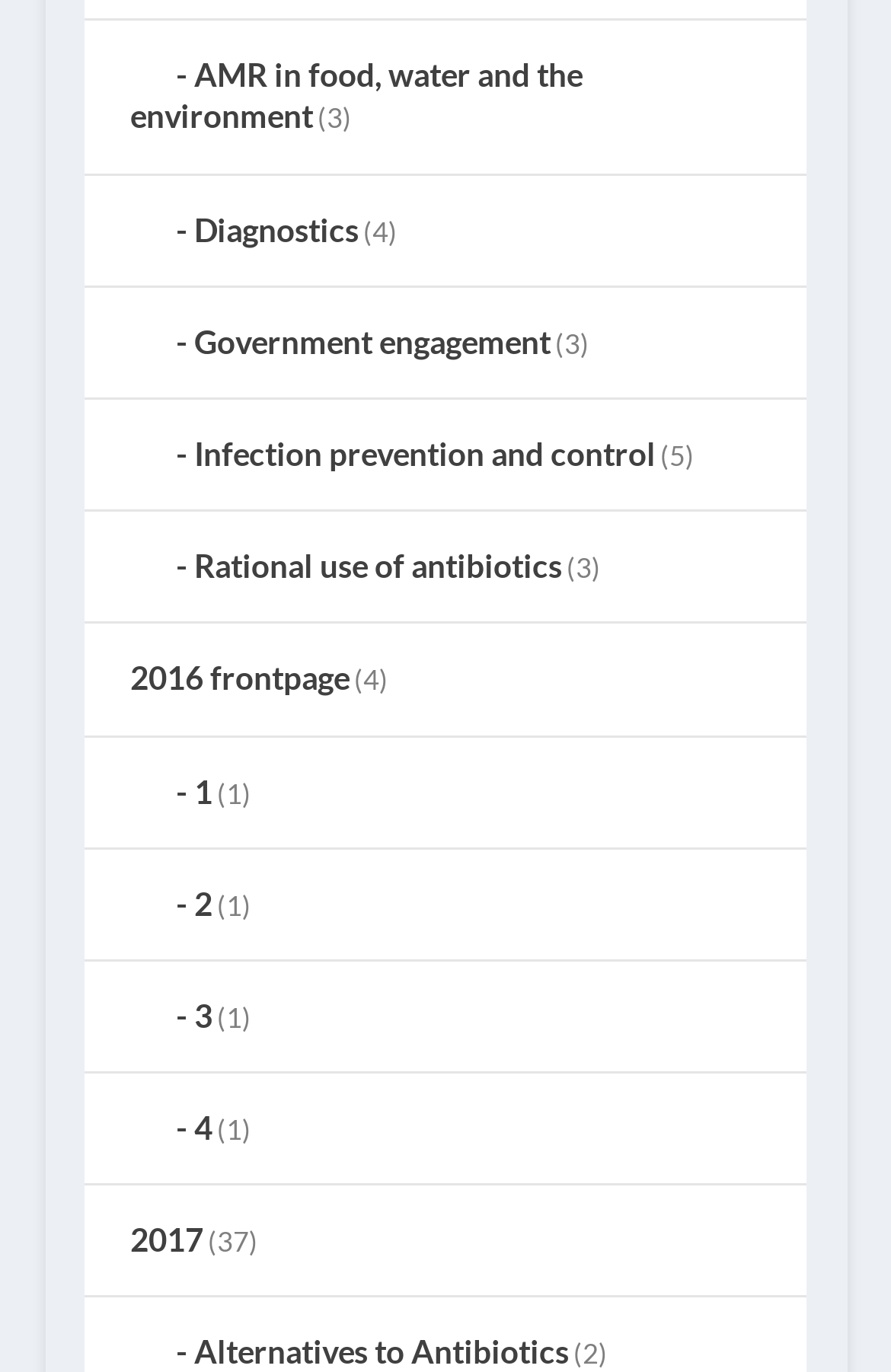Could you provide the bounding box coordinates for the portion of the screen to click to complete this instruction: "Explore 'Alternatives to Antibiotics'"?

[0.146, 0.971, 0.639, 1.0]